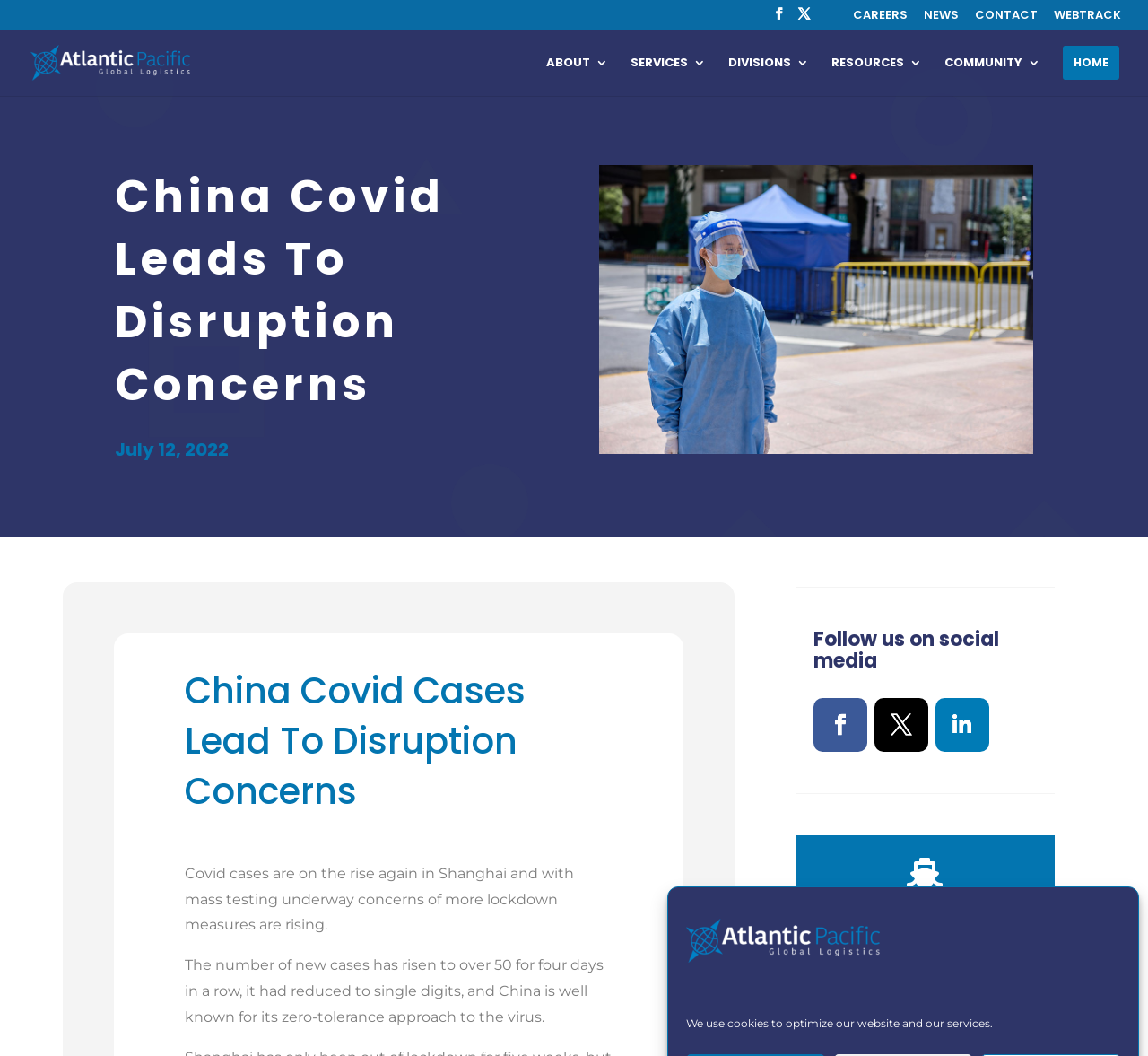Identify and provide the text of the main header on the webpage.

China Covid Leads To Disruption Concerns